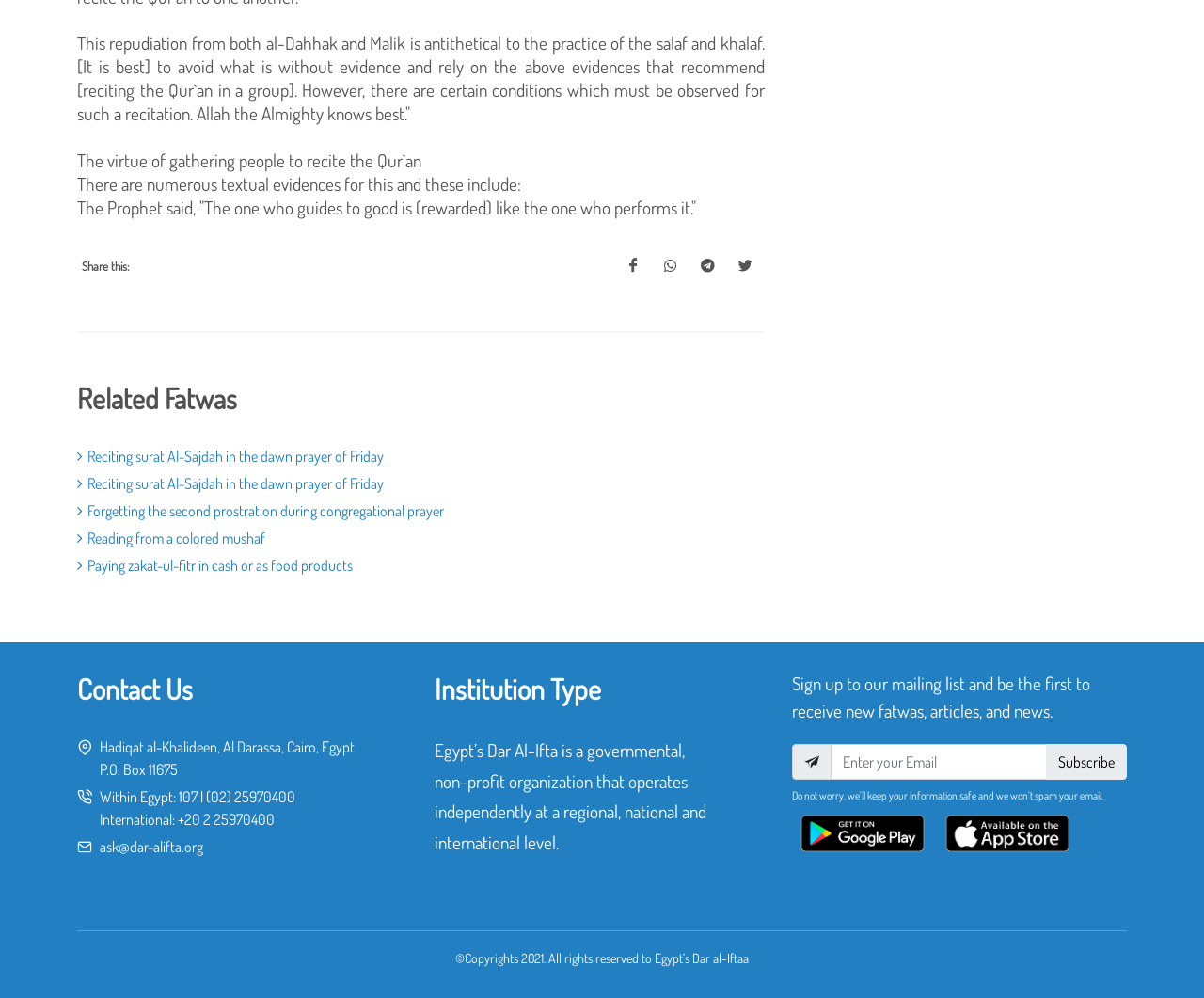What is the email address to contact Egypt's Dar Al-Ifta?
Respond to the question with a single word or phrase according to the image.

ask@dar-alifta.org